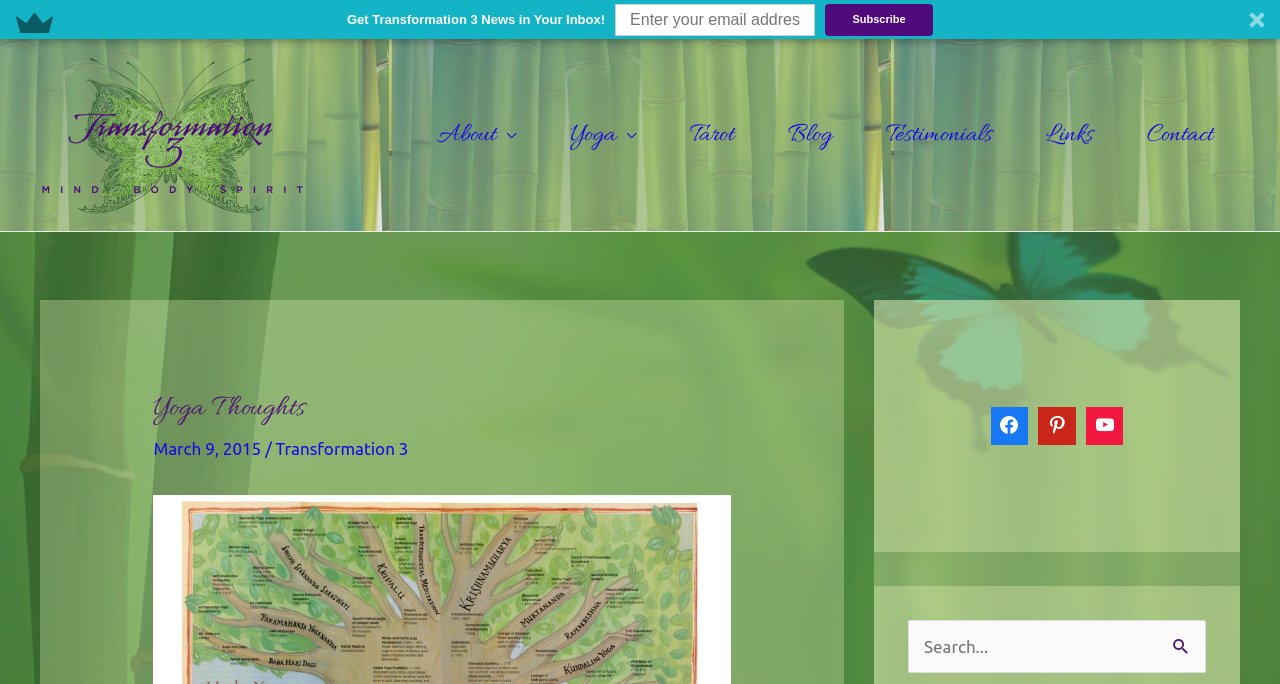Can you find the bounding box coordinates for the element that needs to be clicked to execute this instruction: "Visit the About page"? The coordinates should be given as four float numbers between 0 and 1, i.e., [left, top, right, bottom].

[0.32, 0.146, 0.424, 0.249]